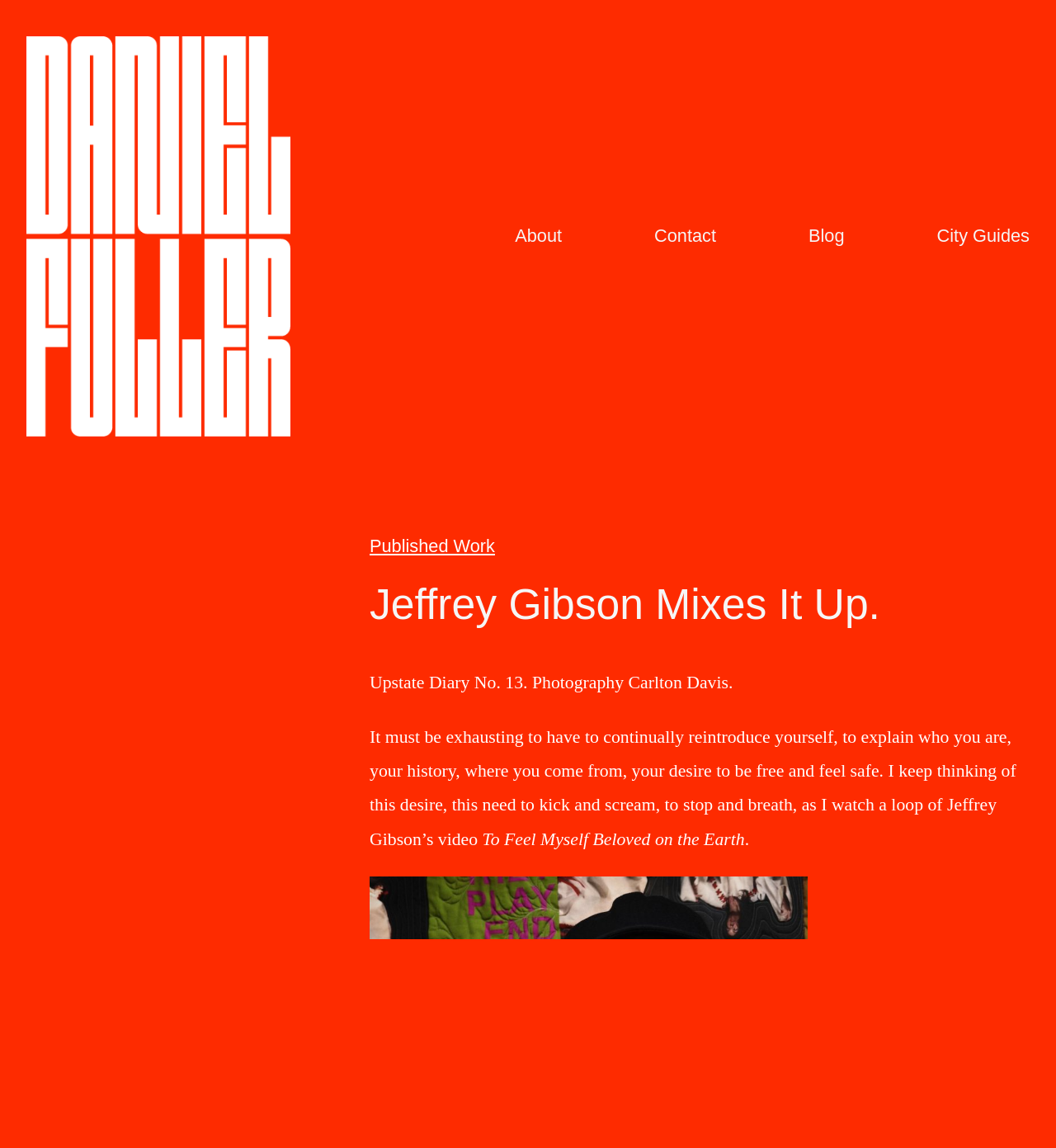Locate and provide the bounding box coordinates for the HTML element that matches this description: "Published Work".

[0.35, 0.466, 0.469, 0.484]